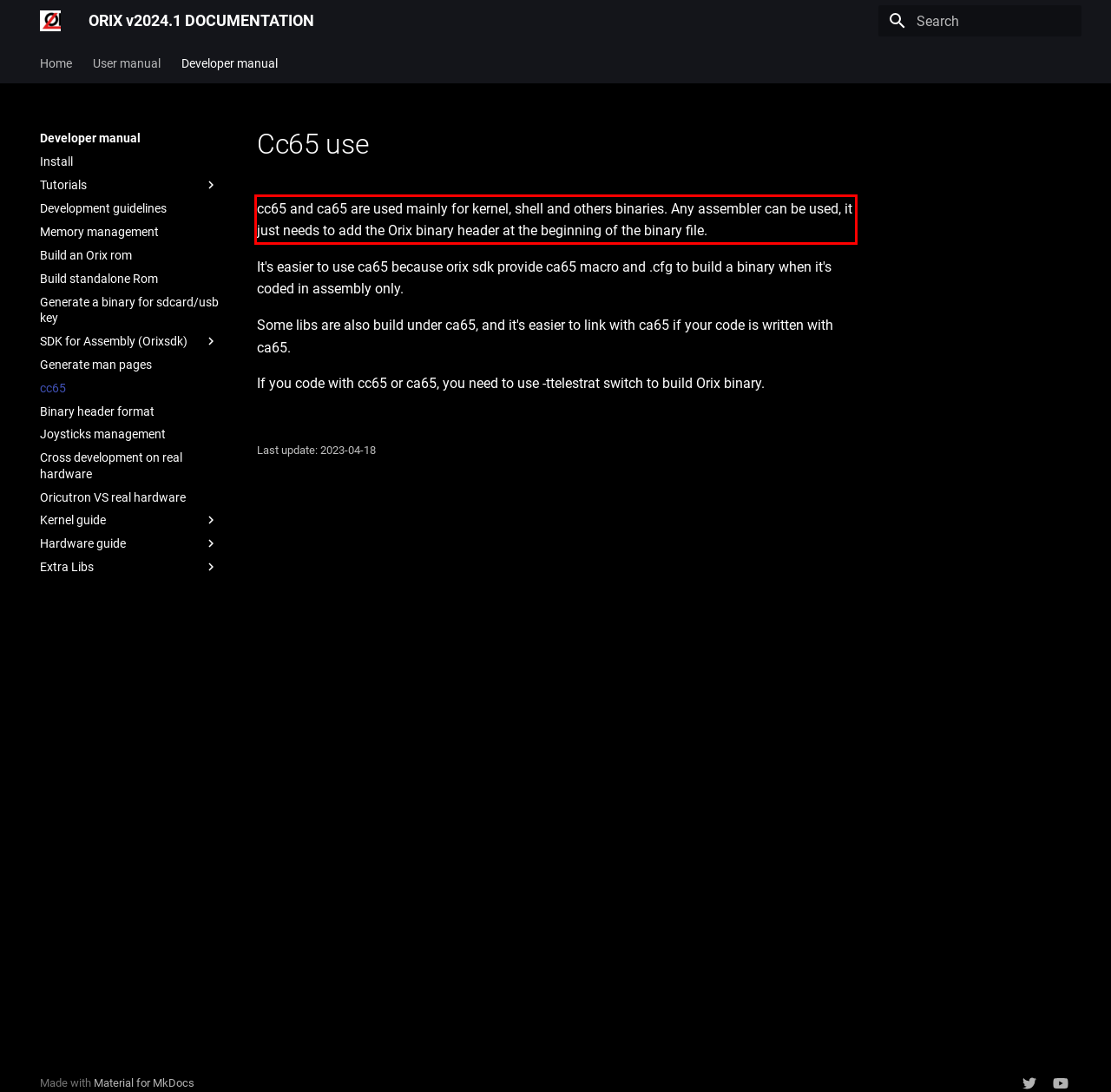Within the screenshot of the webpage, locate the red bounding box and use OCR to identify and provide the text content inside it.

cc65 and ca65 are used mainly for kernel, shell and others binaries. Any assembler can be used, it just needs to add the Orix binary header at the beginning of the binary file.